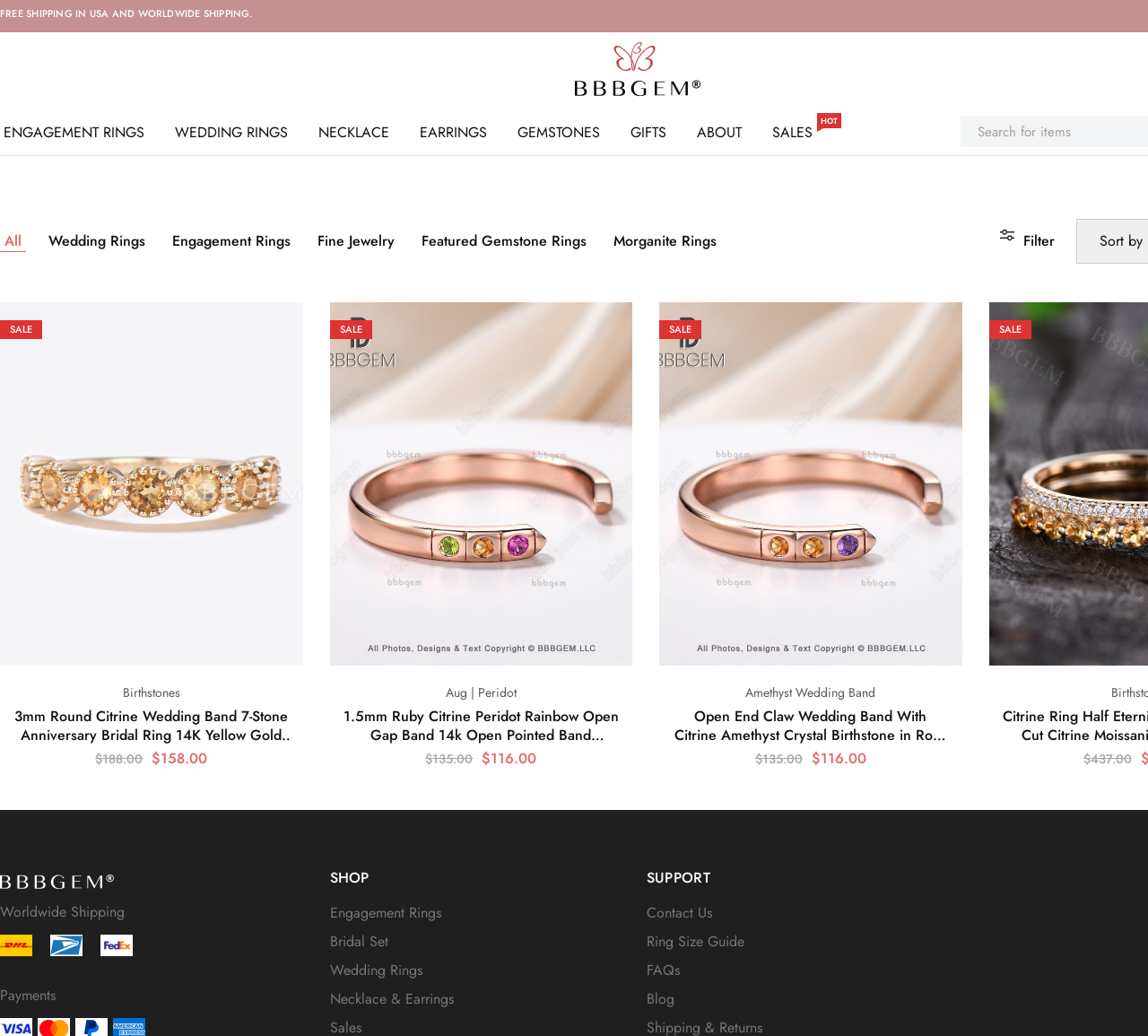Please determine the bounding box coordinates of the element to click on in order to accomplish the following task: "Click on the 'SALESHOT' link". Ensure the coordinates are four float numbers ranging from 0 to 1, i.e., [left, top, right, bottom].

[0.67, 0.118, 0.731, 0.137]